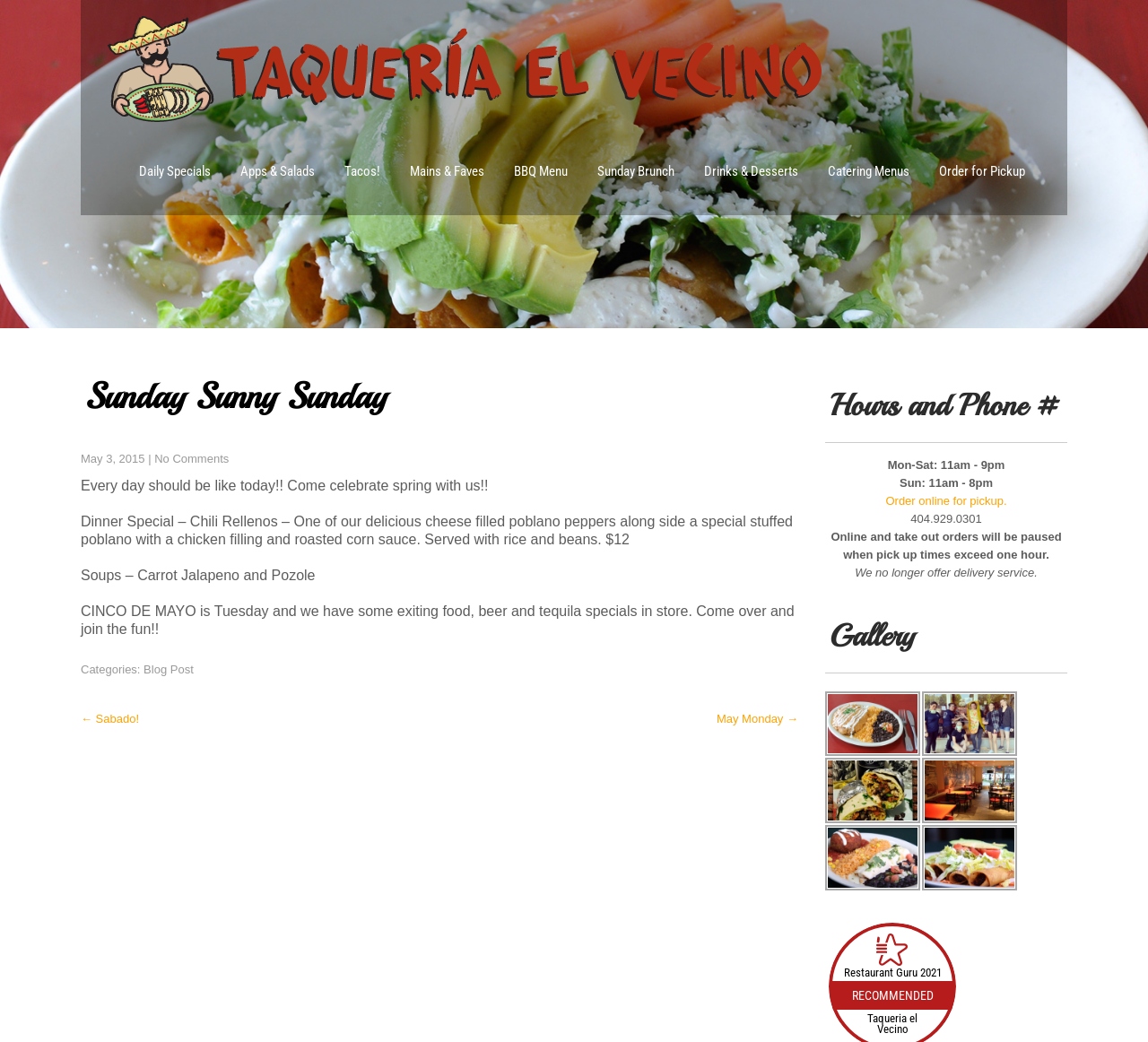Please provide a short answer using a single word or phrase for the question:
What is the phone number of the restaurant?

404.929.0301